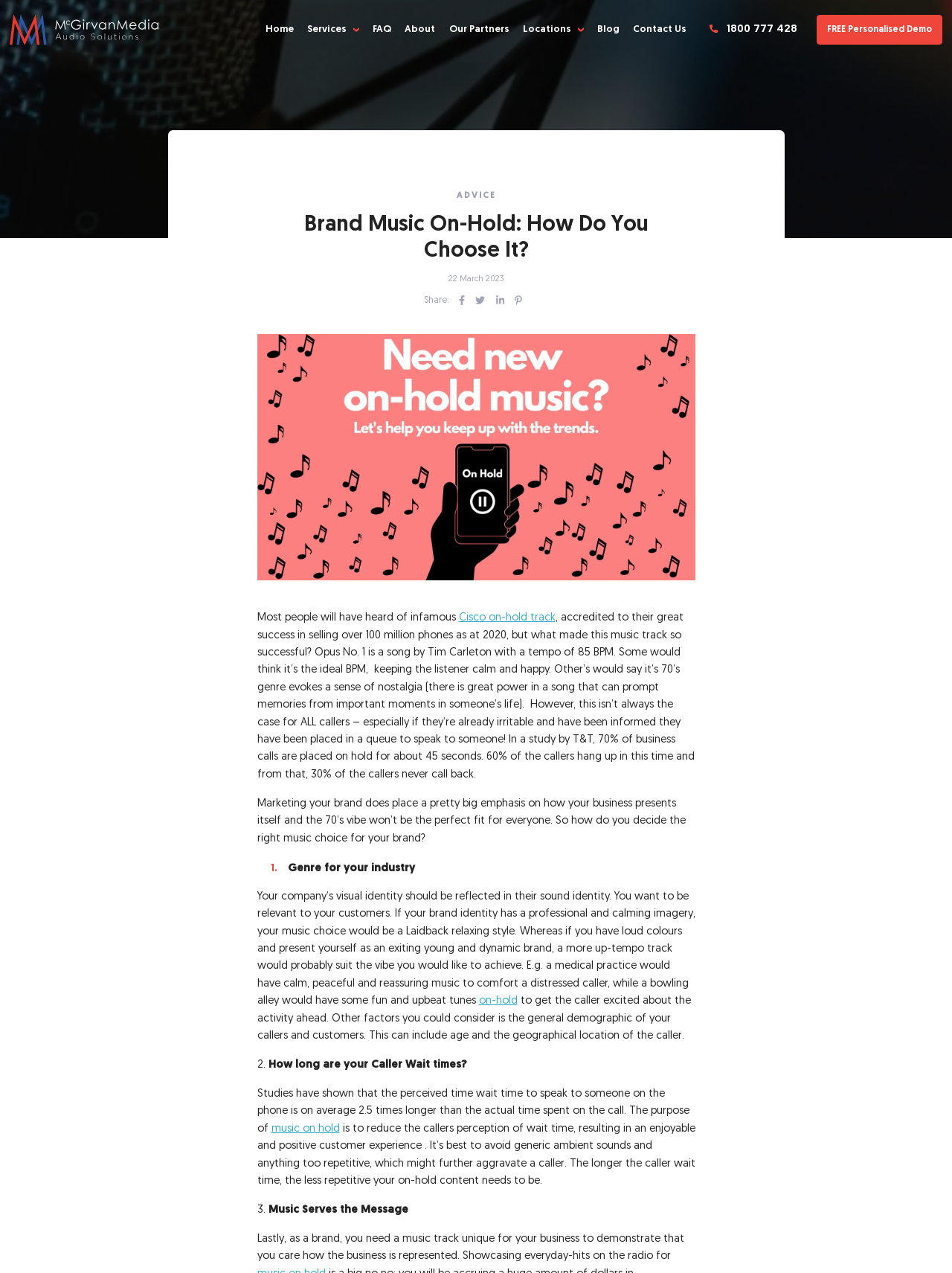Please identify the coordinates of the bounding box that should be clicked to fulfill this instruction: "Click the 'Cisco on-hold track' link".

[0.482, 0.481, 0.583, 0.49]